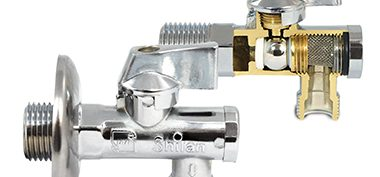What type of manufacturers do these valves cater to?
Please provide a comprehensive answer based on the contents of the image.

According to the caption, the valves produced by Shilan cater specifically to the needs of faucet manufacturers and other industries requiring reliable water control solutions, indicating that faucet manufacturers are one of the primary target markets for these valves.